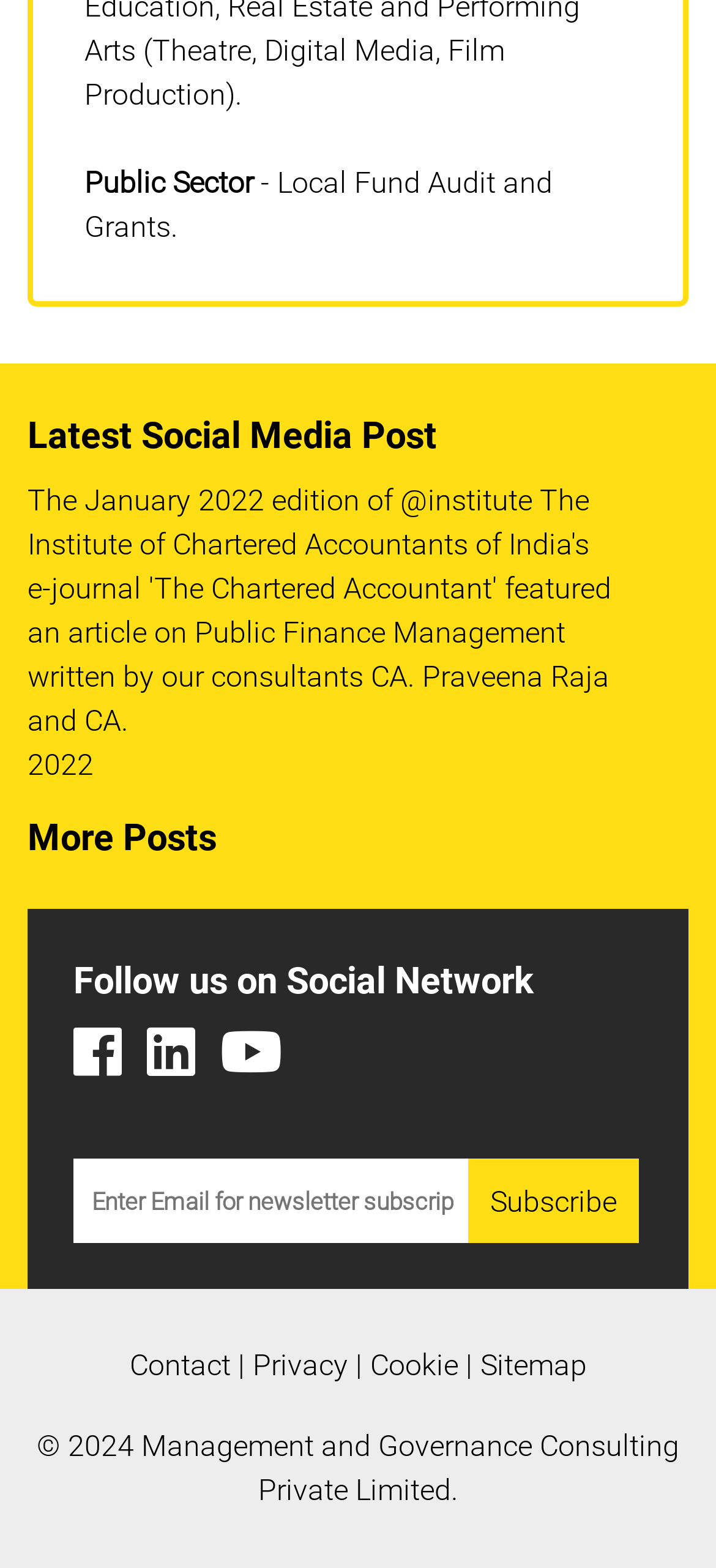Find the bounding box coordinates for the HTML element described in this sentence: "Sitemap". Provide the coordinates as four float numbers between 0 and 1, in the format [left, top, right, bottom].

[0.671, 0.859, 0.819, 0.882]